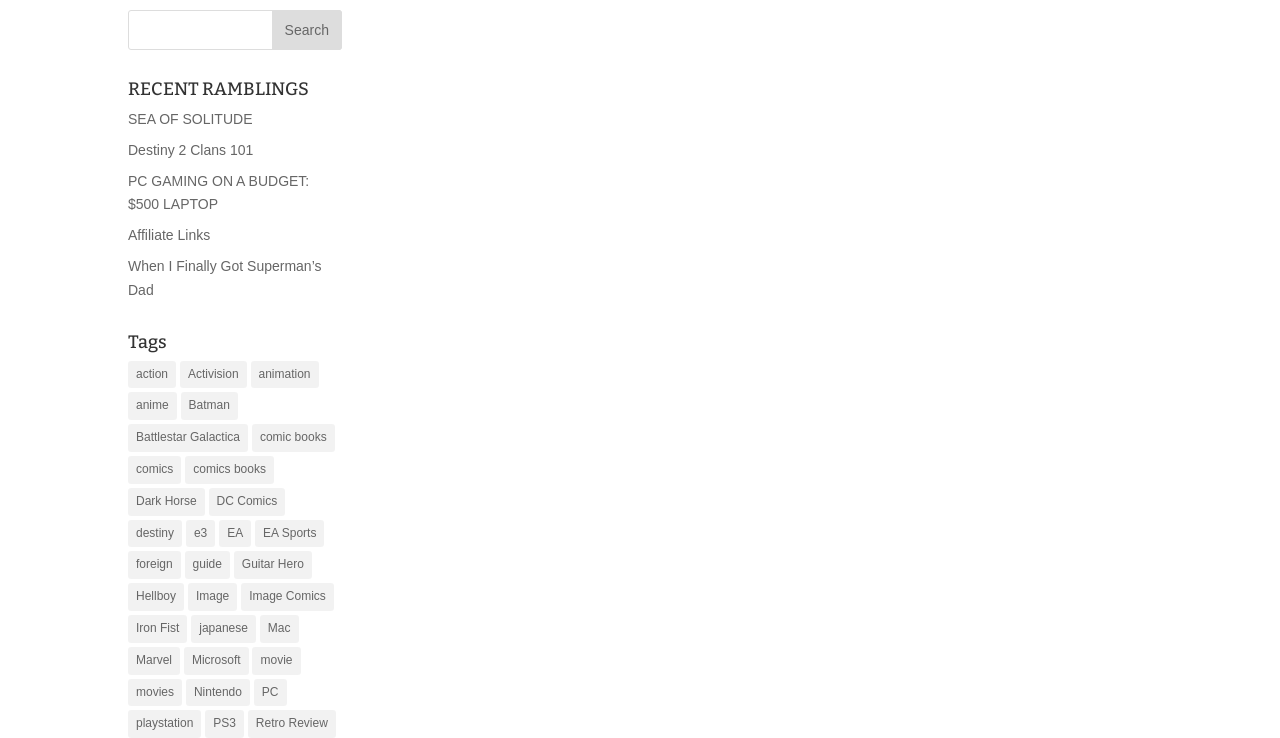Please identify the bounding box coordinates of the element's region that I should click in order to complete the following instruction: "Read the recent ramblings". The bounding box coordinates consist of four float numbers between 0 and 1, i.e., [left, top, right, bottom].

[0.1, 0.109, 0.267, 0.146]